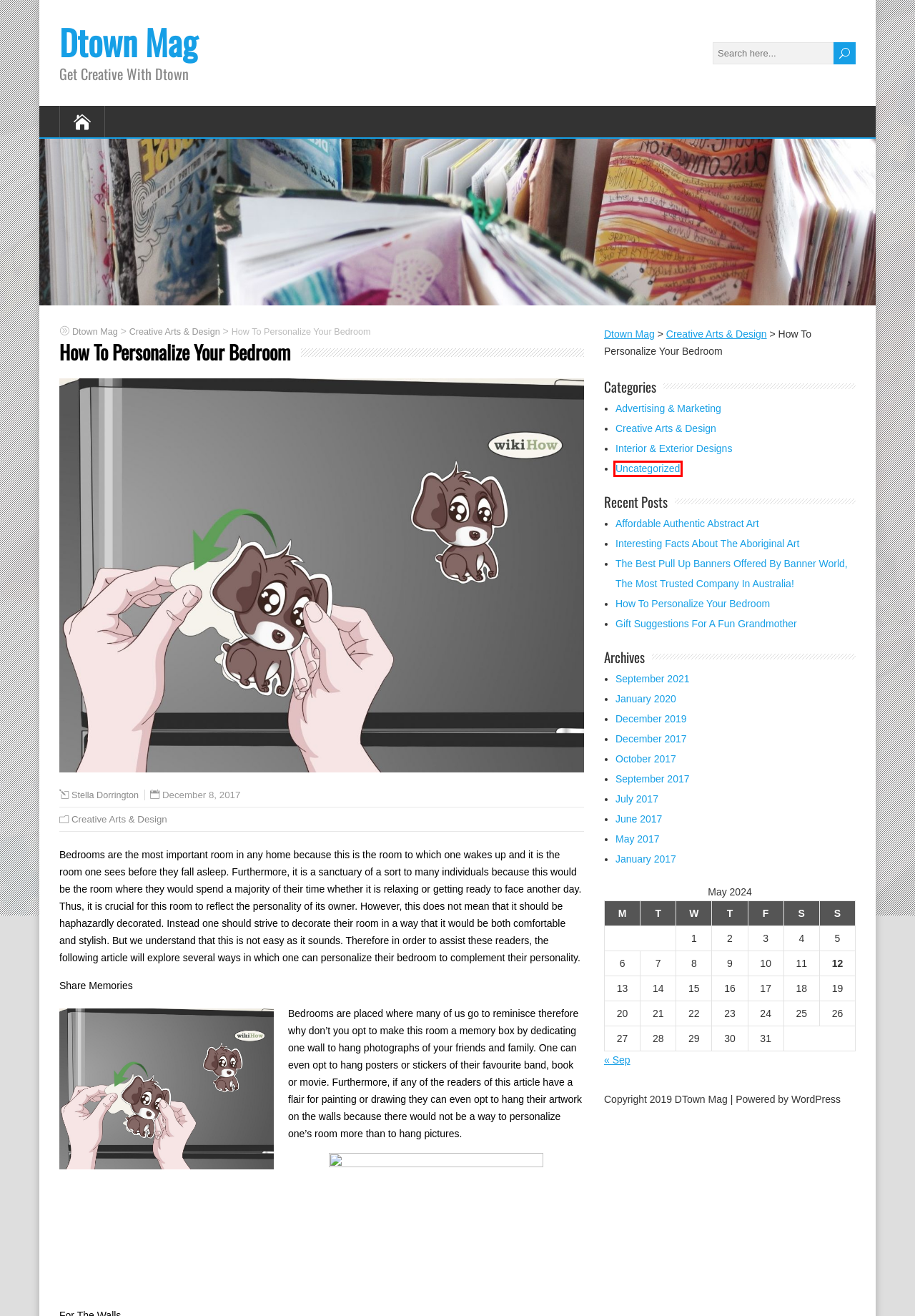Look at the screenshot of a webpage that includes a red bounding box around a UI element. Select the most appropriate webpage description that matches the page seen after clicking the highlighted element. Here are the candidates:
A. Uncategorized – Dtown Mag
B. Affordable Authentic Abstract Art – Dtown Mag
C. Interesting Facts About The Aboriginal Art – Dtown Mag
D. The Best Pull Up Banners Offered By Banner World, The Most Trusted Company In Australia! – Dtown Mag
E. September 2021 – Dtown Mag
F. Advertising & Marketing – Dtown Mag
G. July 2017 – Dtown Mag
H. December 2019 – Dtown Mag

A